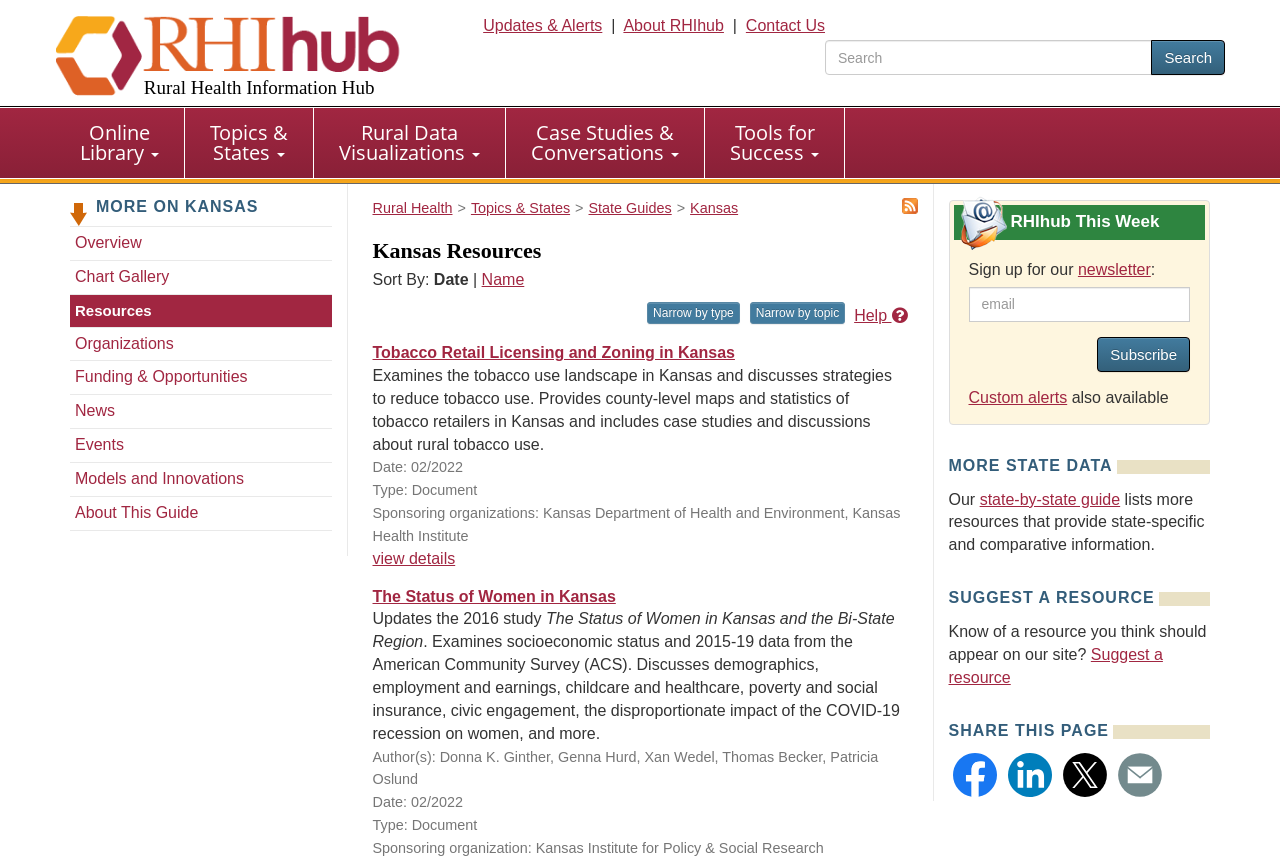Use the details in the image to answer the question thoroughly: 
What is the name of the website?

I determined the answer by looking at the top-left corner of the webpage, where the website's name 'Kansas Resources - Rural Health Information Hub' is displayed.